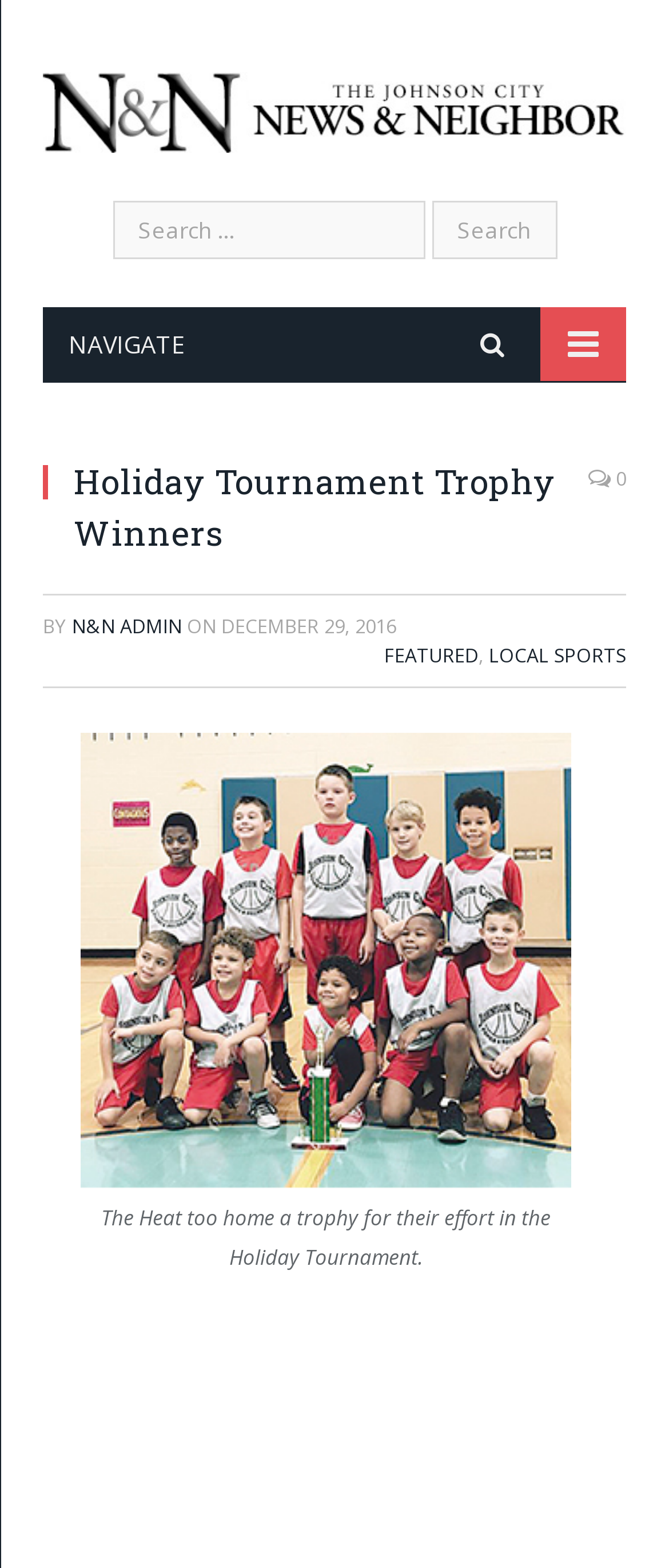Answer the question in a single word or phrase:
When was the article published?

December 29, 2016